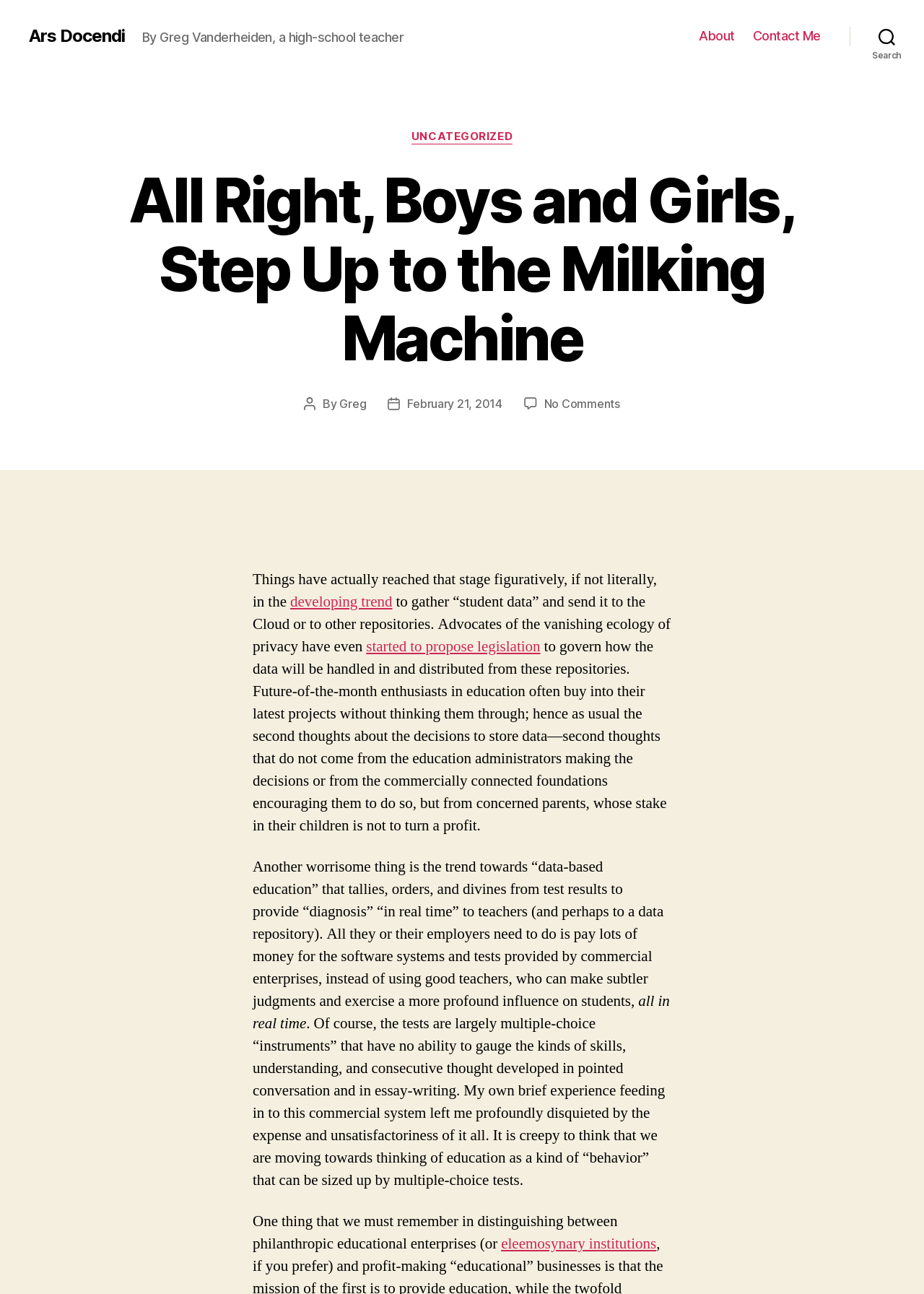Is there a search function on the webpage? From the image, respond with a single word or brief phrase.

Yes